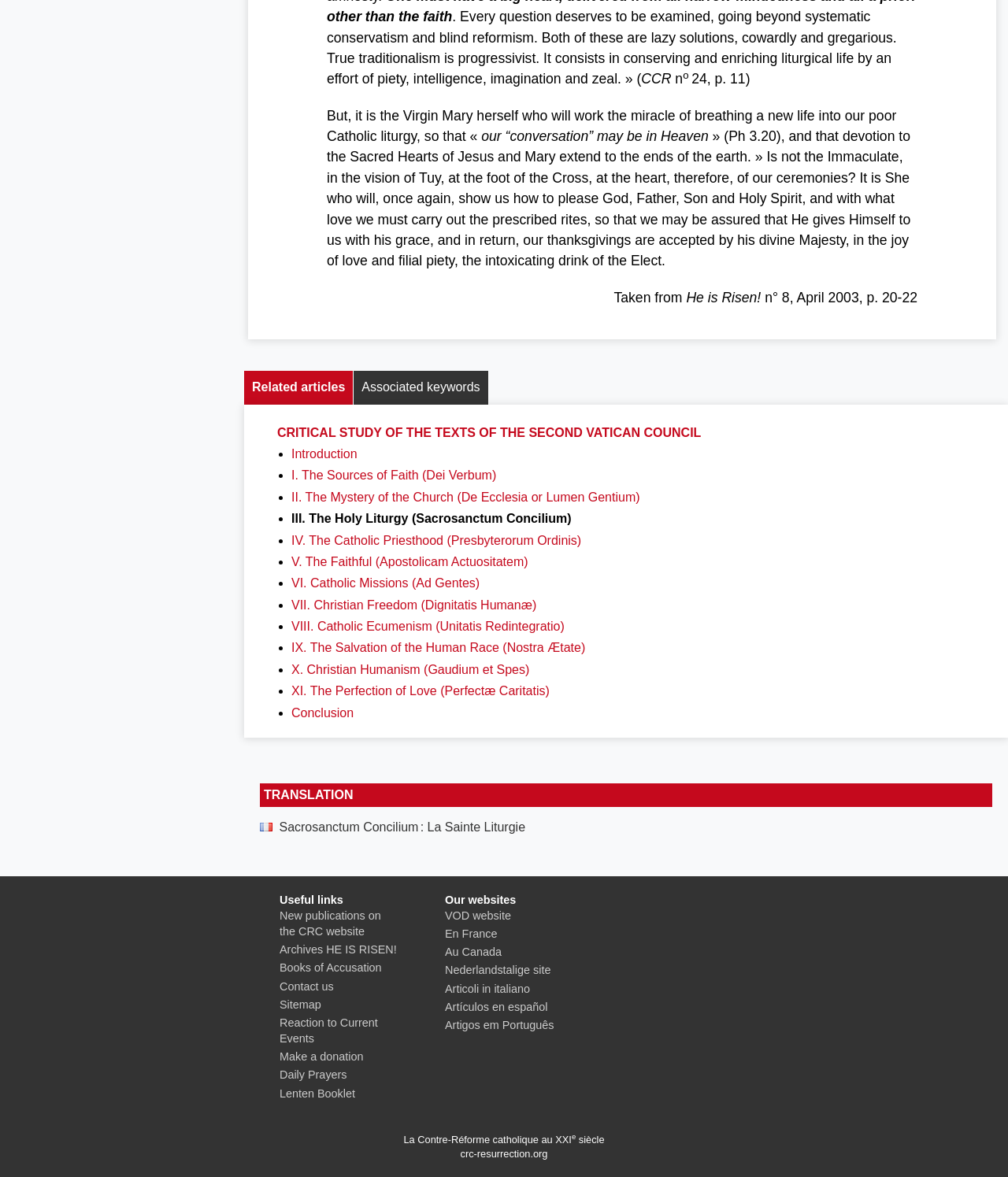What is the name of the council being studied?
Answer the question with a detailed explanation, including all necessary information.

The webpage mentions 'CRITICAL STUDY OF THE TEXTS OF THE SECOND VATICAN COUNCIL' which suggests that the council being studied is the Second Vatican Council.